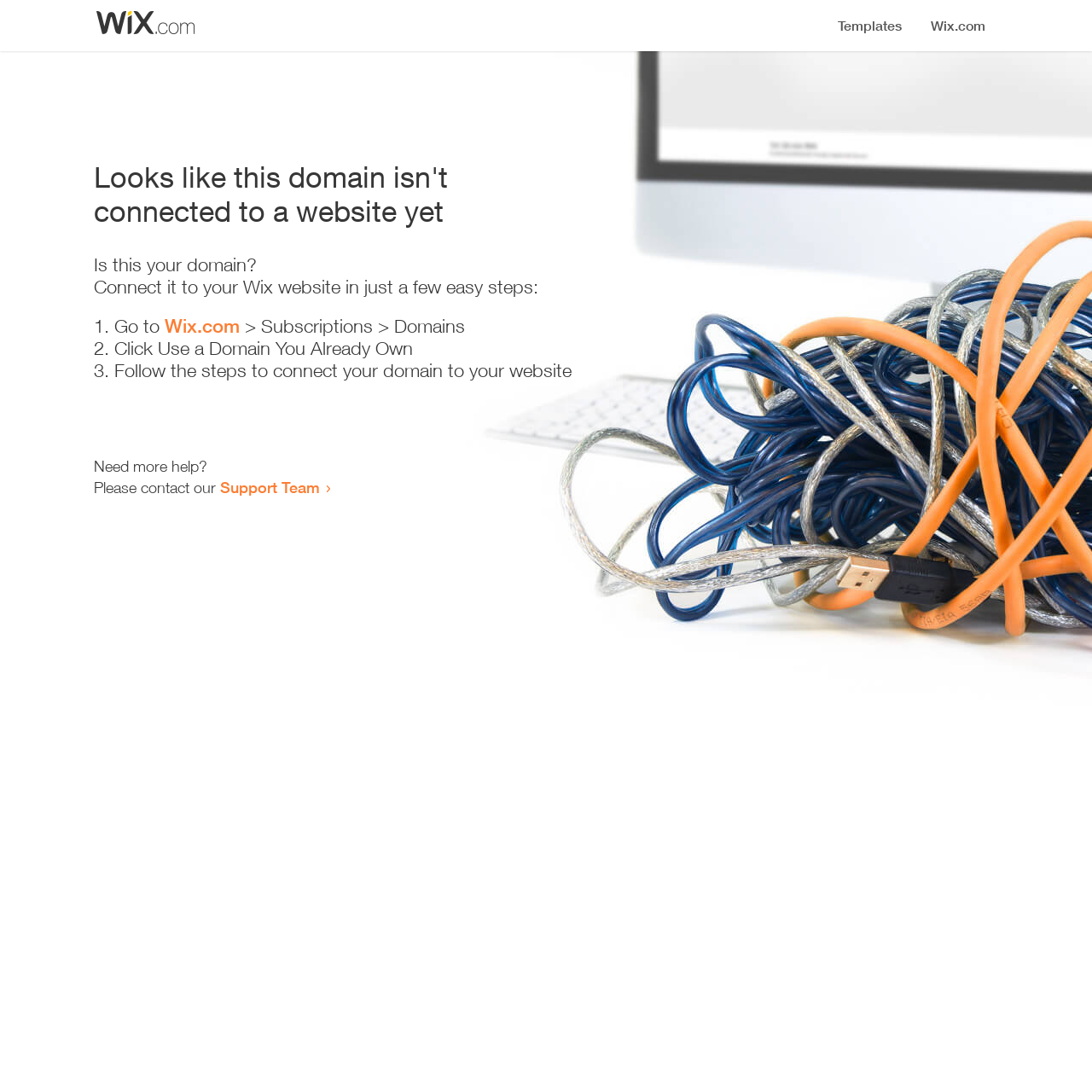Answer the following inquiry with a single word or phrase:
What is the current state of the website?

Not available